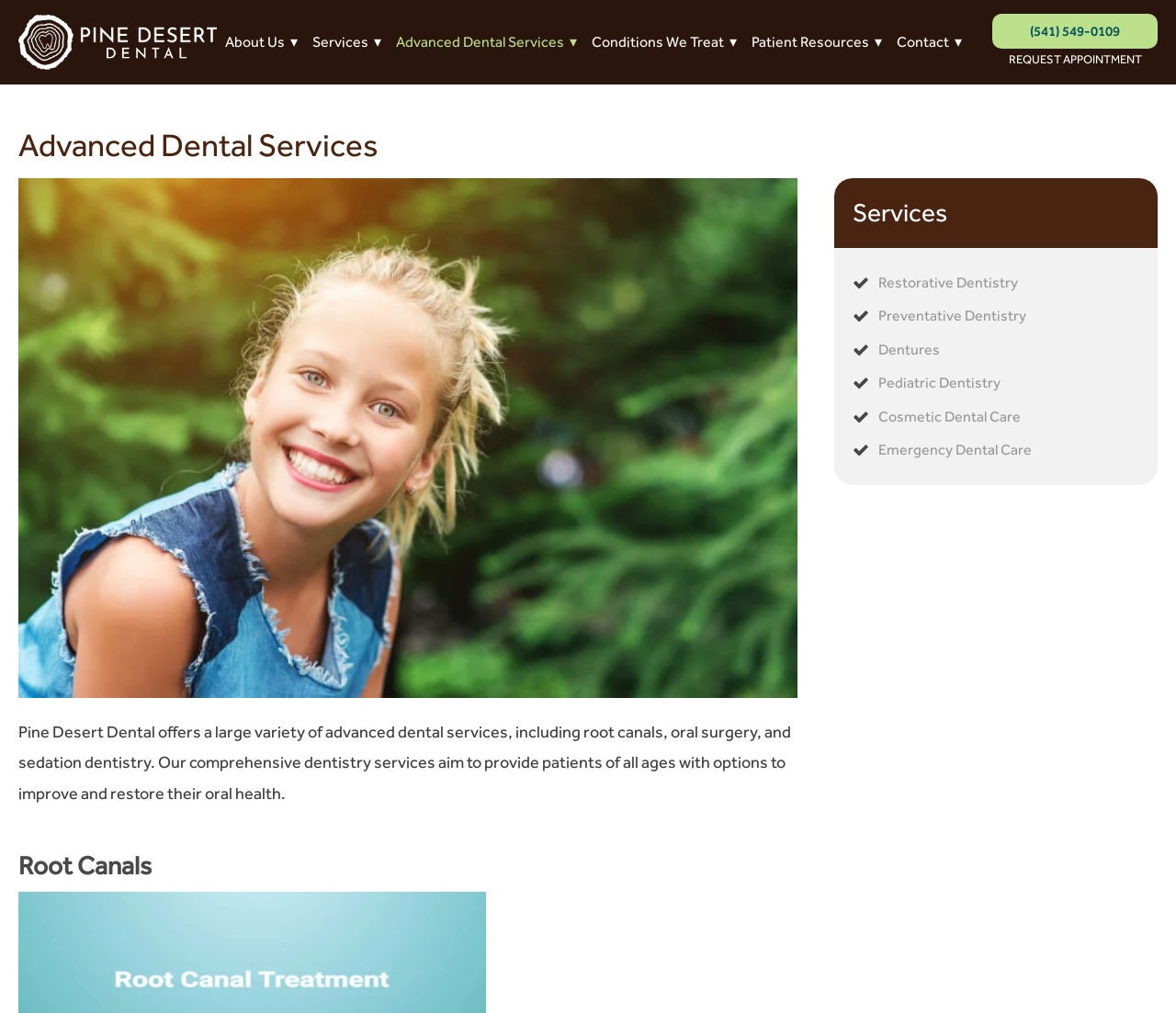Deliver a detailed narrative of the webpage's visual and textual elements.

The webpage is about Pine Desert Dental, a dental service provider in Sisters, OR. At the top, there is a navigation menu with links to different sections, including "About Us", "Services", "Advanced Dental Services", "Conditions We Treat", "Patient Resources", and "Contact". The menu is followed by a phone number and a "REQUEST APPOINTMENT" link.

Below the navigation menu, there is a heading that reads "Advanced Dental Services". The main content of the page is a paragraph that describes the range of advanced dental services offered by Pine Desert Dental, including root canals, oral surgery, and sedation dentistry.

Further down, there is a section with a heading "Root Canals". Below this heading, there are several links to different dental services, including "Restorative Dentistry", "Preventative Dentistry", "Dentures", "Pediatric Dentistry", "Cosmetic Dental Care", and "Emergency Dental Care". Each of these links has a checkmark icon next to it.

There are no images on the page, but there are several SVG icons used to display the checkmarks next to the links. The overall layout of the page is organized, with clear headings and concise text.